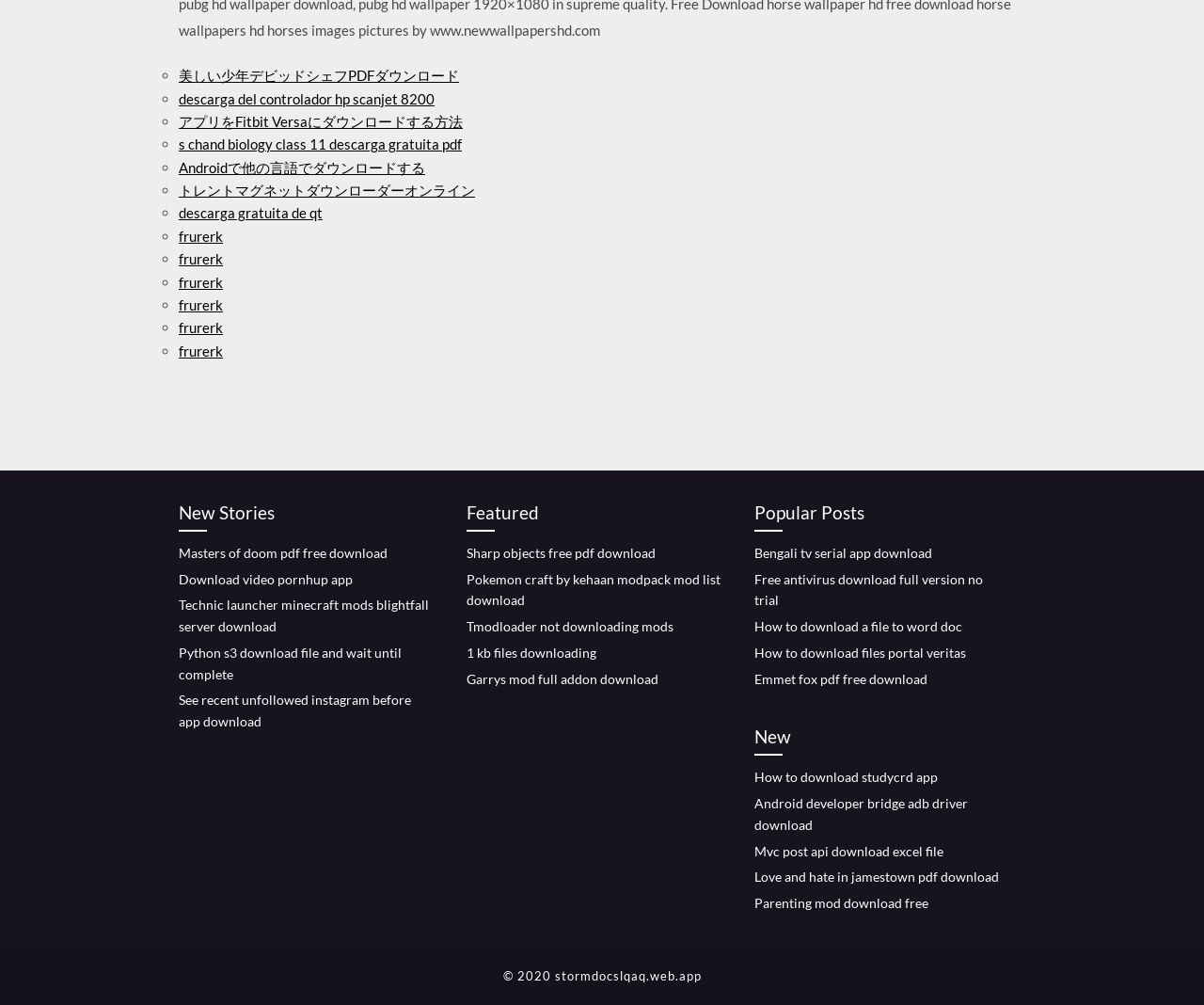What is the copyright information on this webpage?
Use the information from the image to give a detailed answer to the question.

At the bottom of the webpage, there is a StaticText element with the content '© 2020 stormdocslqaq.web.app', which indicates that the webpage is copyrighted by stormdocslqaq.web.app in the year 2020.